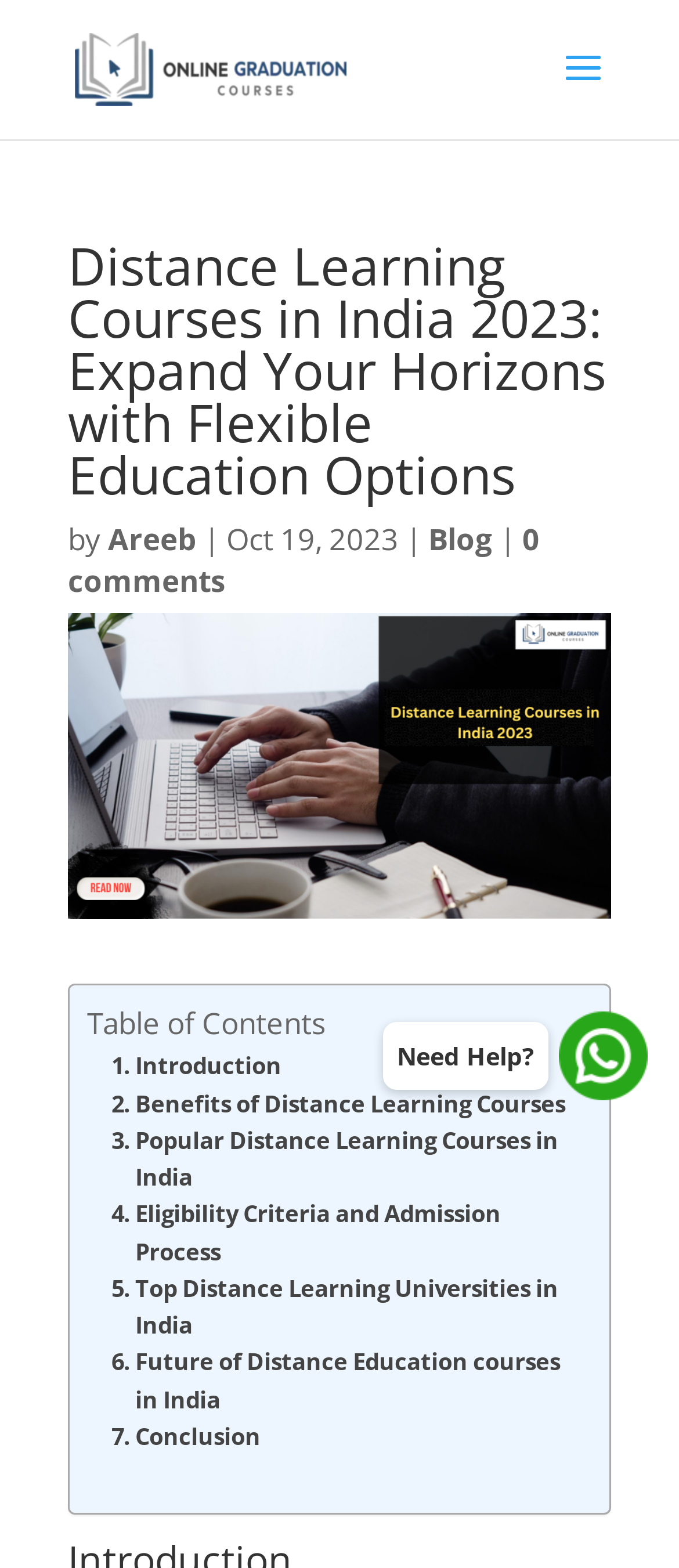What are the sections of the article?
Based on the content of the image, thoroughly explain and answer the question.

The sections of the article are listed in the table of contents, which includes links to various sections such as Introduction, Benefits of Distance Learning Courses, Popular Distance Learning Courses in India, Eligibility Criteria and Admission Process, Top Distance Learning Universities in India, Future of Distance Education courses in India, and Conclusion.